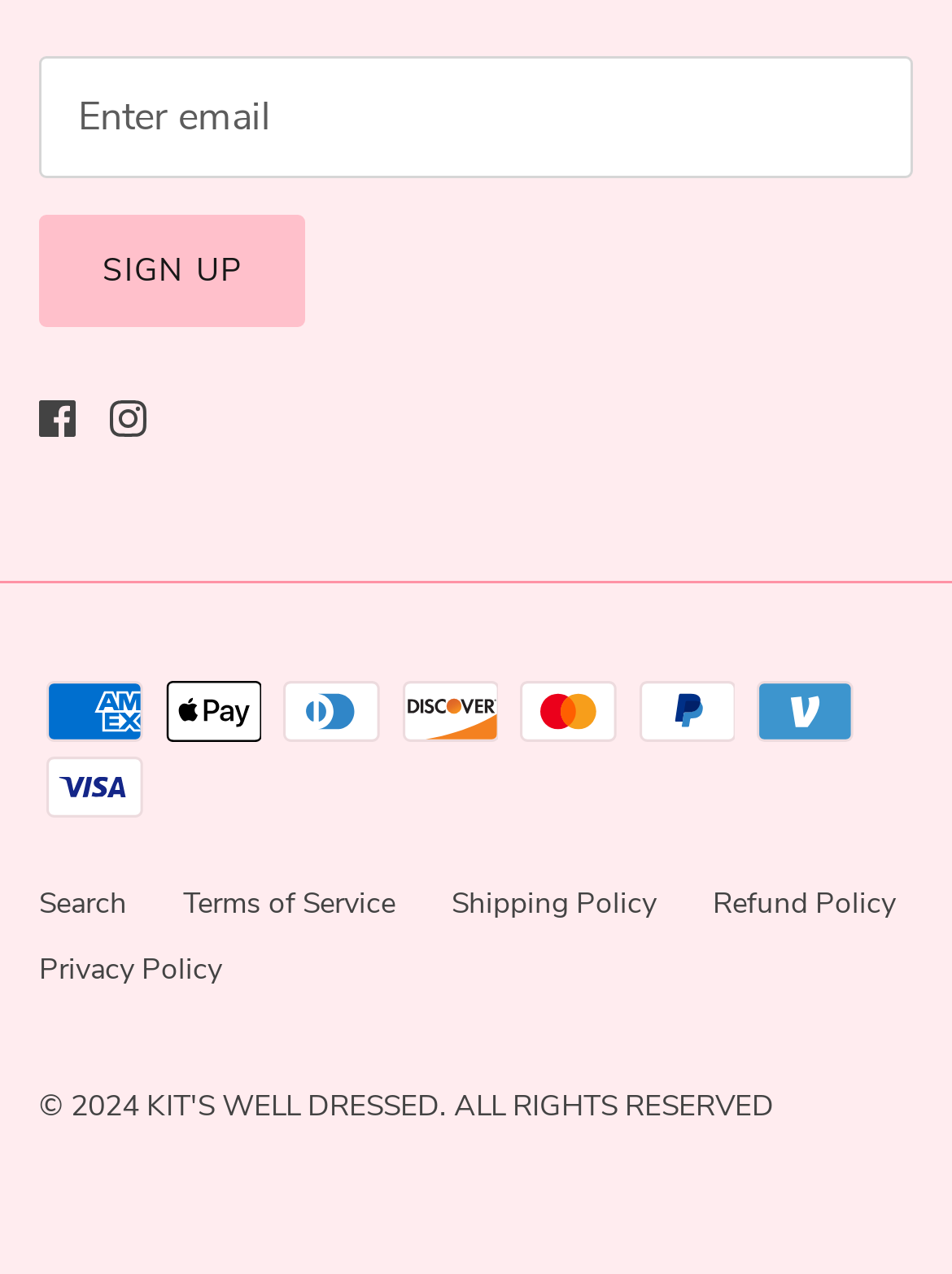Using the elements shown in the image, answer the question comprehensively: What payment methods are accepted?

The webpage displays images of eight different payment methods, including American Express, Apple Pay, Diners Club, Discover, Mastercard, PayPal, Venmo, and Visa, indicating that these payment methods are accepted.